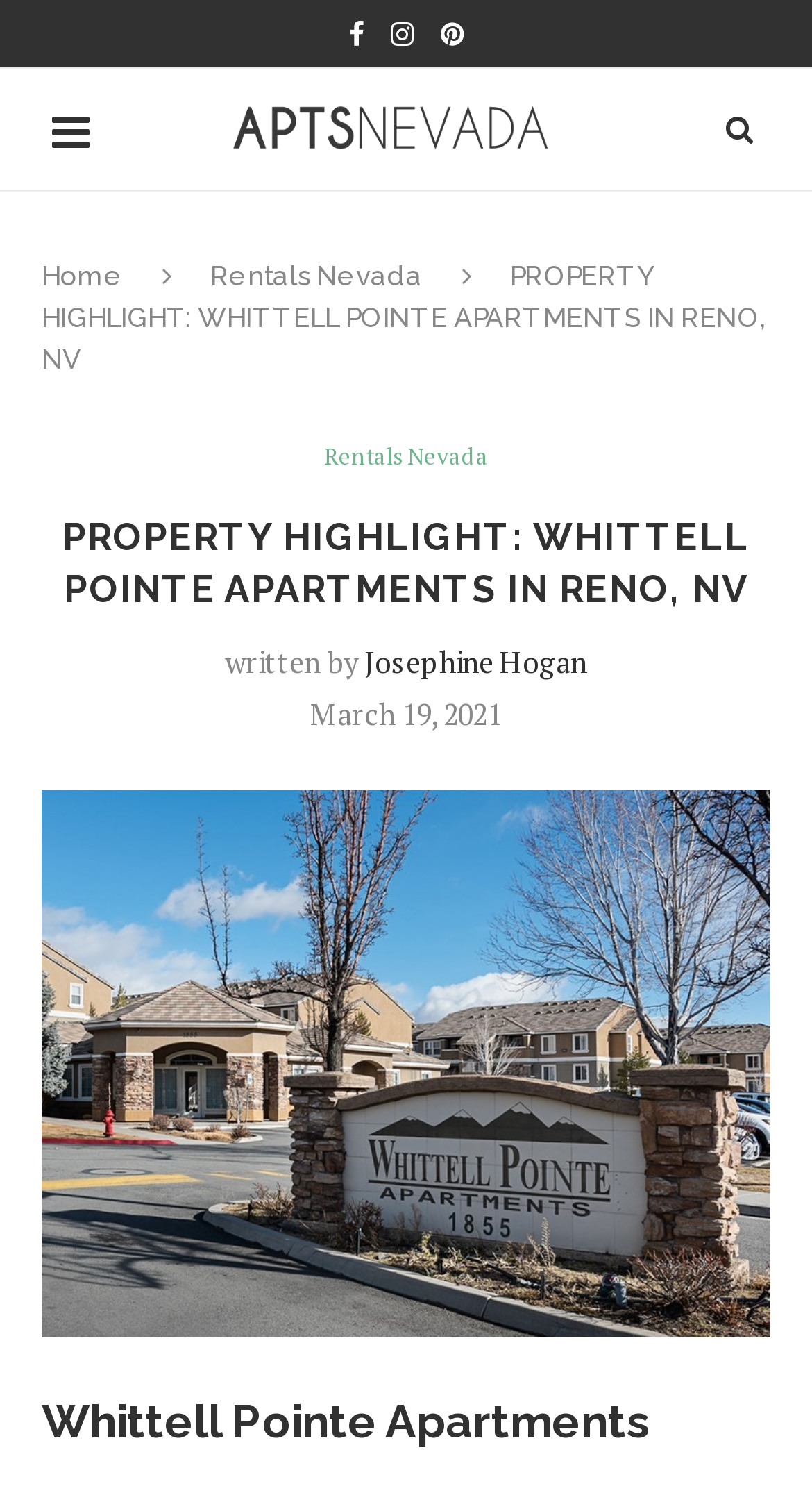Using the information in the image, could you please answer the following question in detail:
When was the article written?

I found the answer by looking at the time element with the text 'March 19, 2021' which is located next to the author's name.